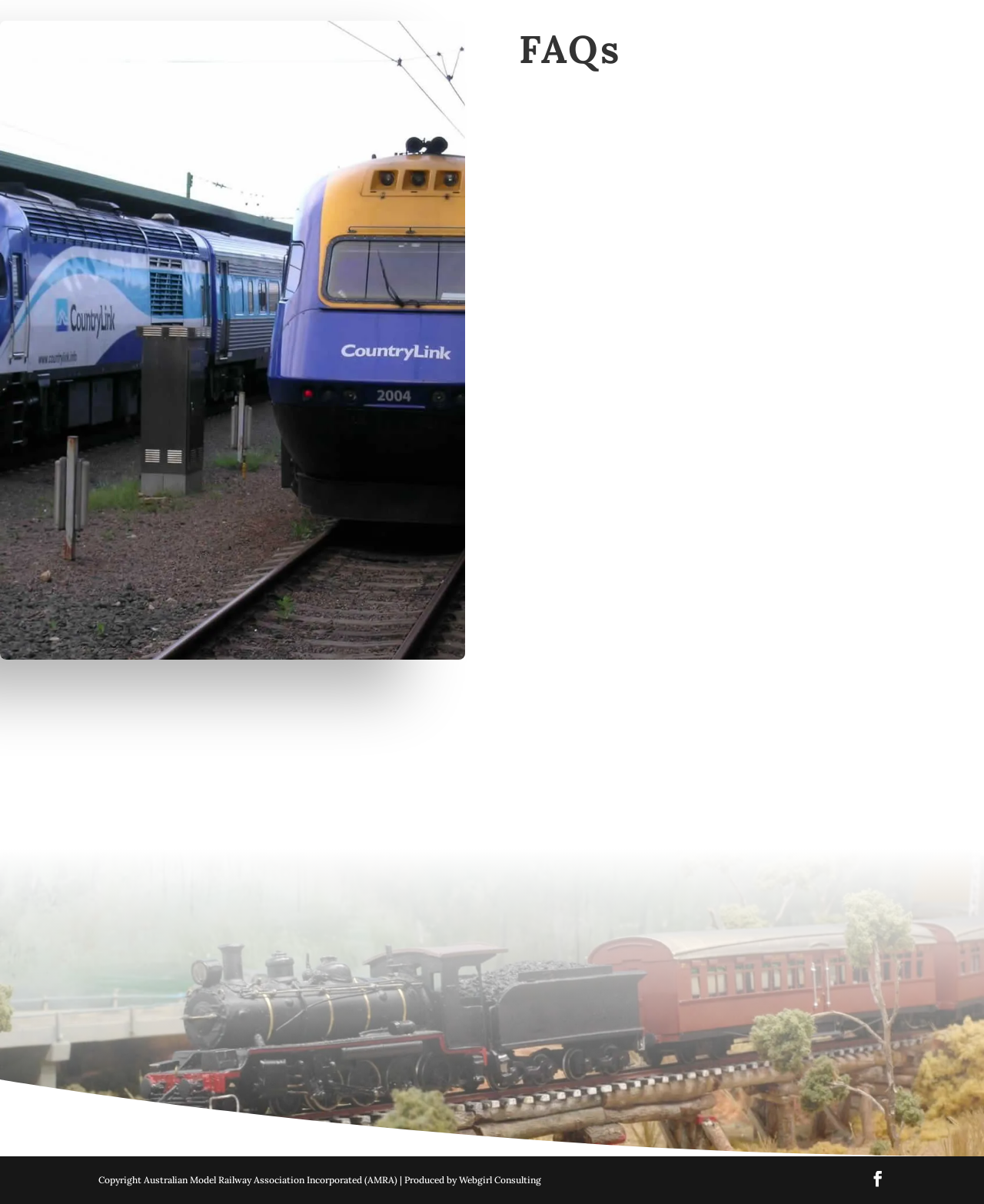What is the organization that this webpage is about?
Please analyze the image and answer the question with as much detail as possible.

The organization that this webpage is about is the Australian Model Railway Association, which is indicated by the headings and content of the FAQs. The webpage provides information about the association, its membership, and its activities.